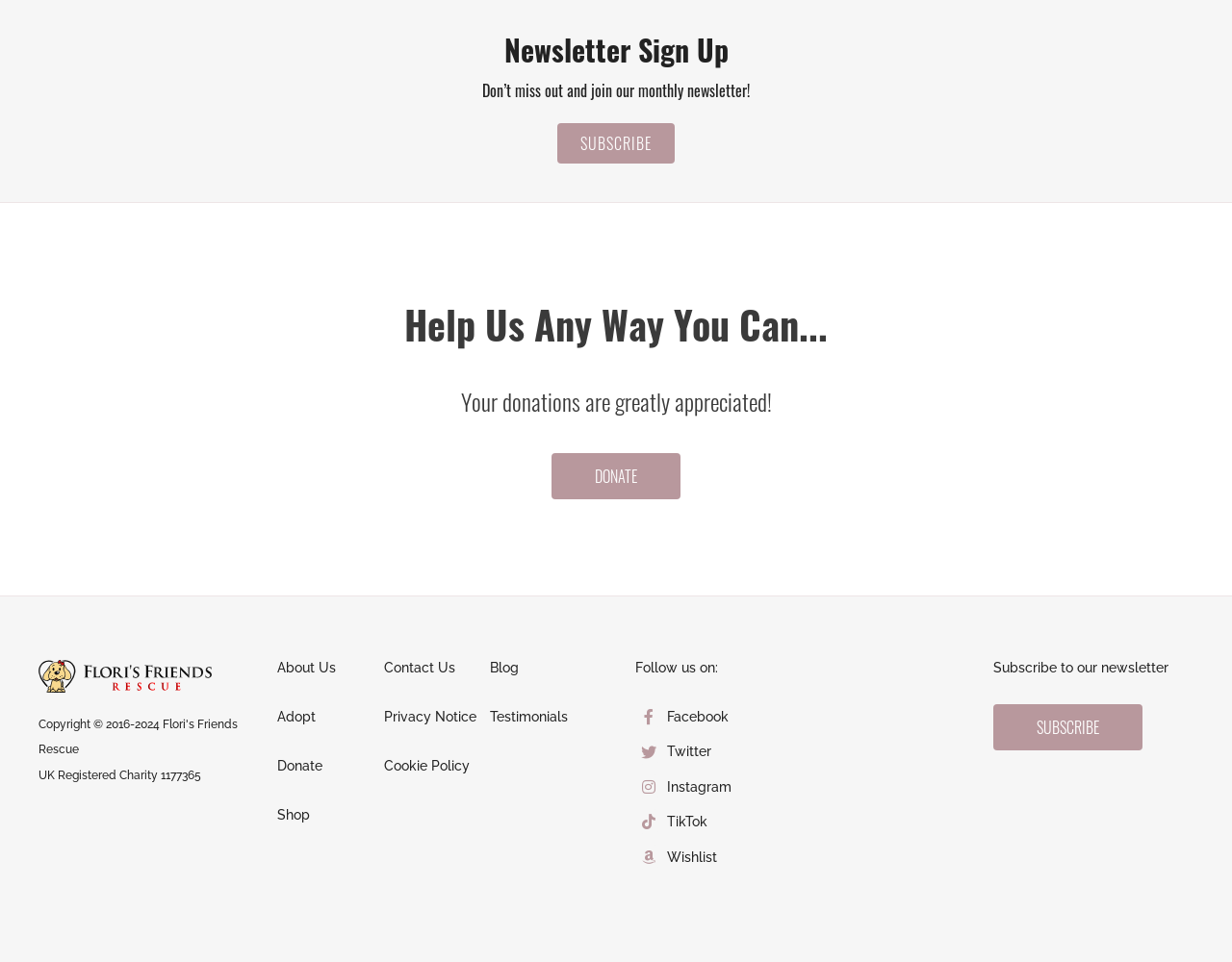Highlight the bounding box coordinates of the element that should be clicked to carry out the following instruction: "Donate to the charity". The coordinates must be given as four float numbers ranging from 0 to 1, i.e., [left, top, right, bottom].

[0.448, 0.471, 0.552, 0.519]